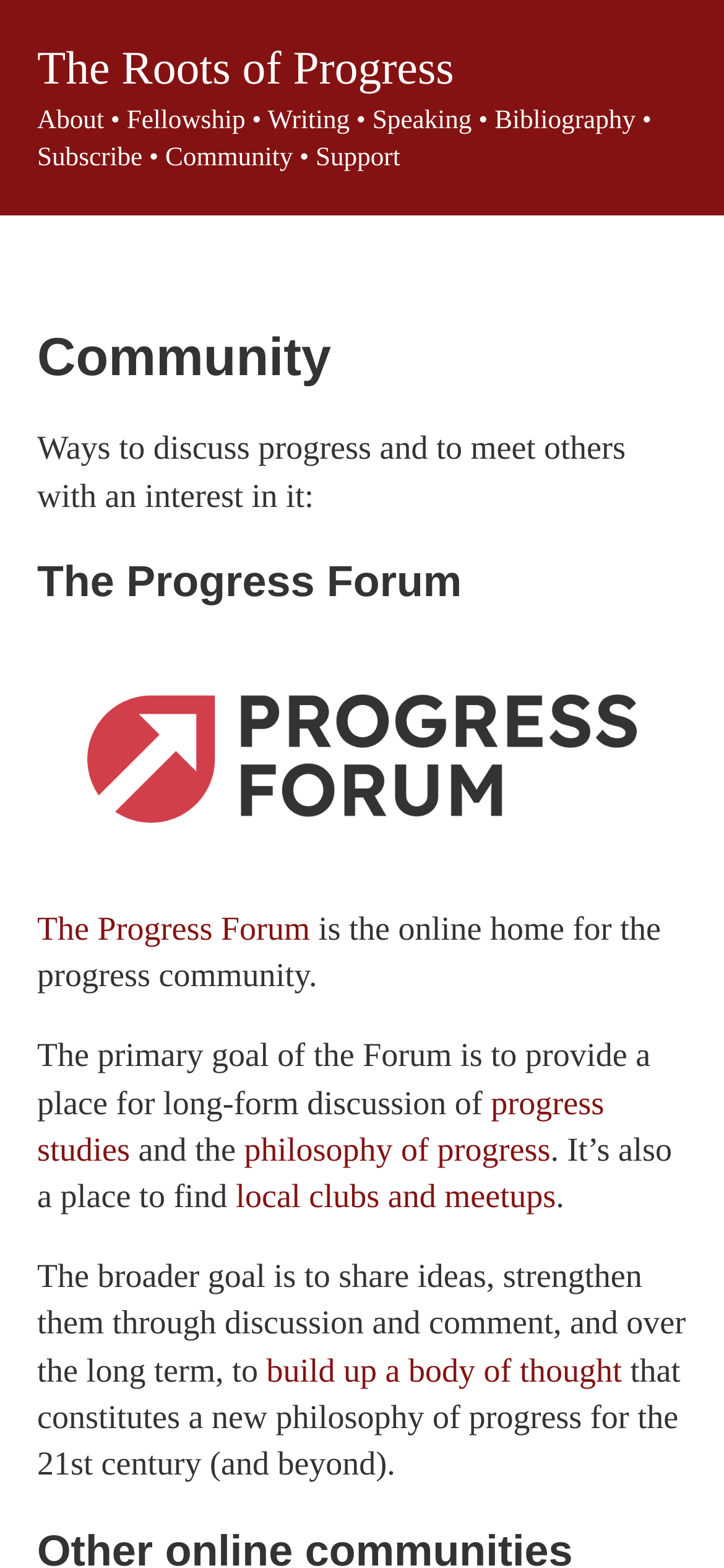Predict the bounding box coordinates for the UI element described as: "progress studies". The coordinates should be four float numbers between 0 and 1, presented as [left, top, right, bottom].

[0.051, 0.691, 0.834, 0.745]